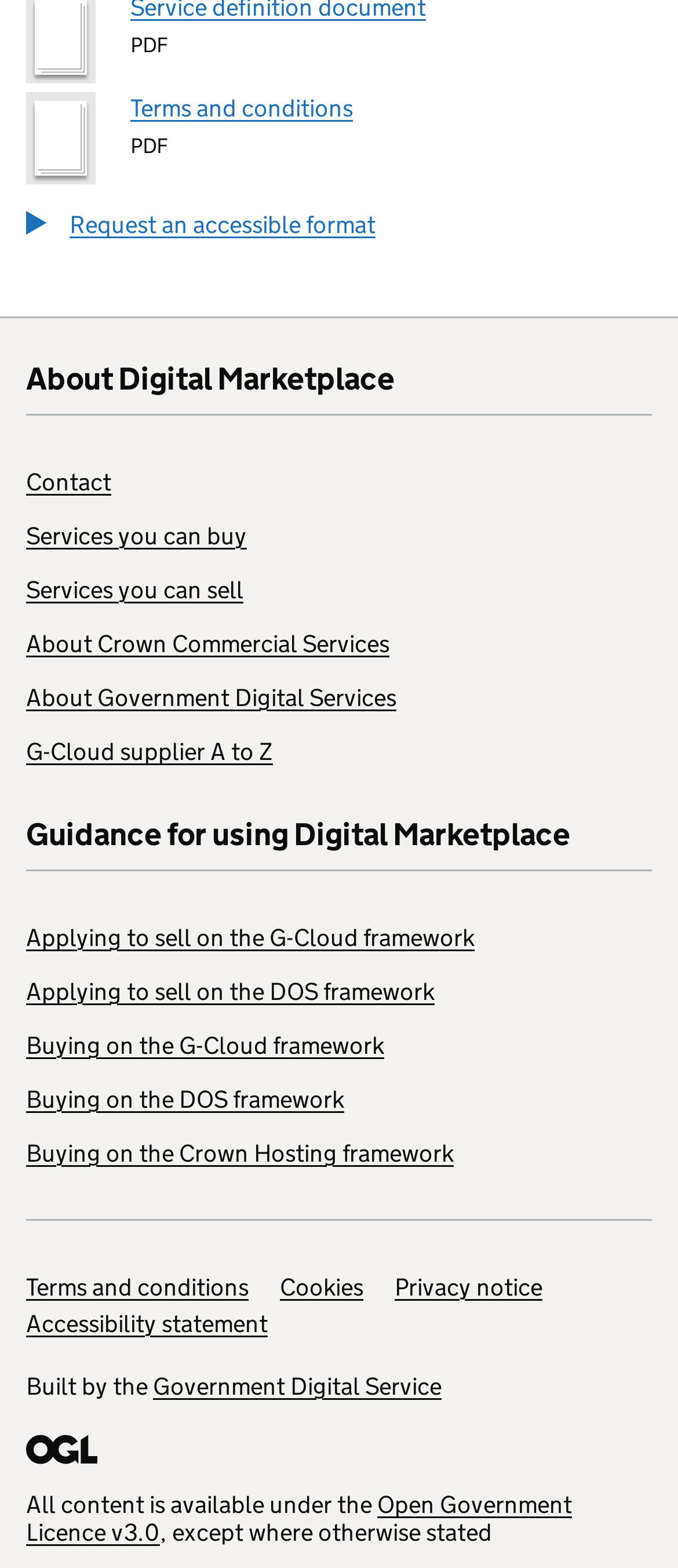Provide a short answer to the following question with just one word or phrase: What is the purpose of the disclosure triangle?

Request an accessible format